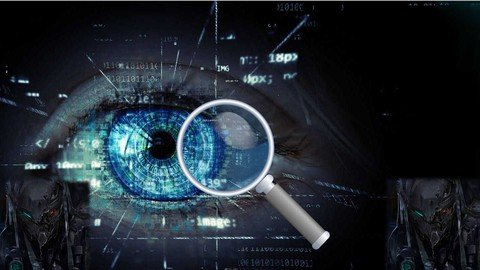What is the object in the foreground?
Provide an in-depth and detailed answer to the question.

A large magnifying glass is prominently placed in the foreground, suggesting a focus on scrutiny and investigation within the realm of cybersecurity threat hunting. The magnifying glass is a visual representation of the importance of keen observation and analysis in identifying threats and vulnerabilities.